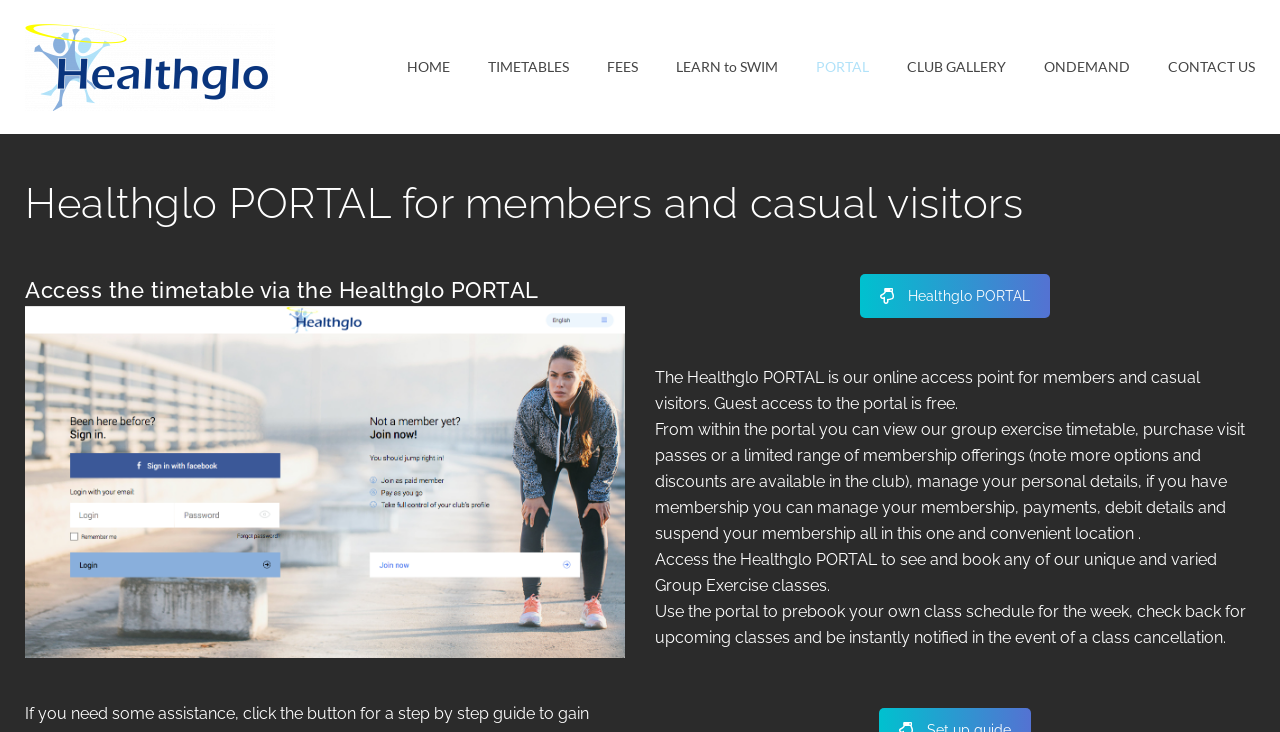Given the description of a UI element: "LEARN to SWIM", identify the bounding box coordinates of the matching element in the webpage screenshot.

[0.498, 0.057, 0.608, 0.126]